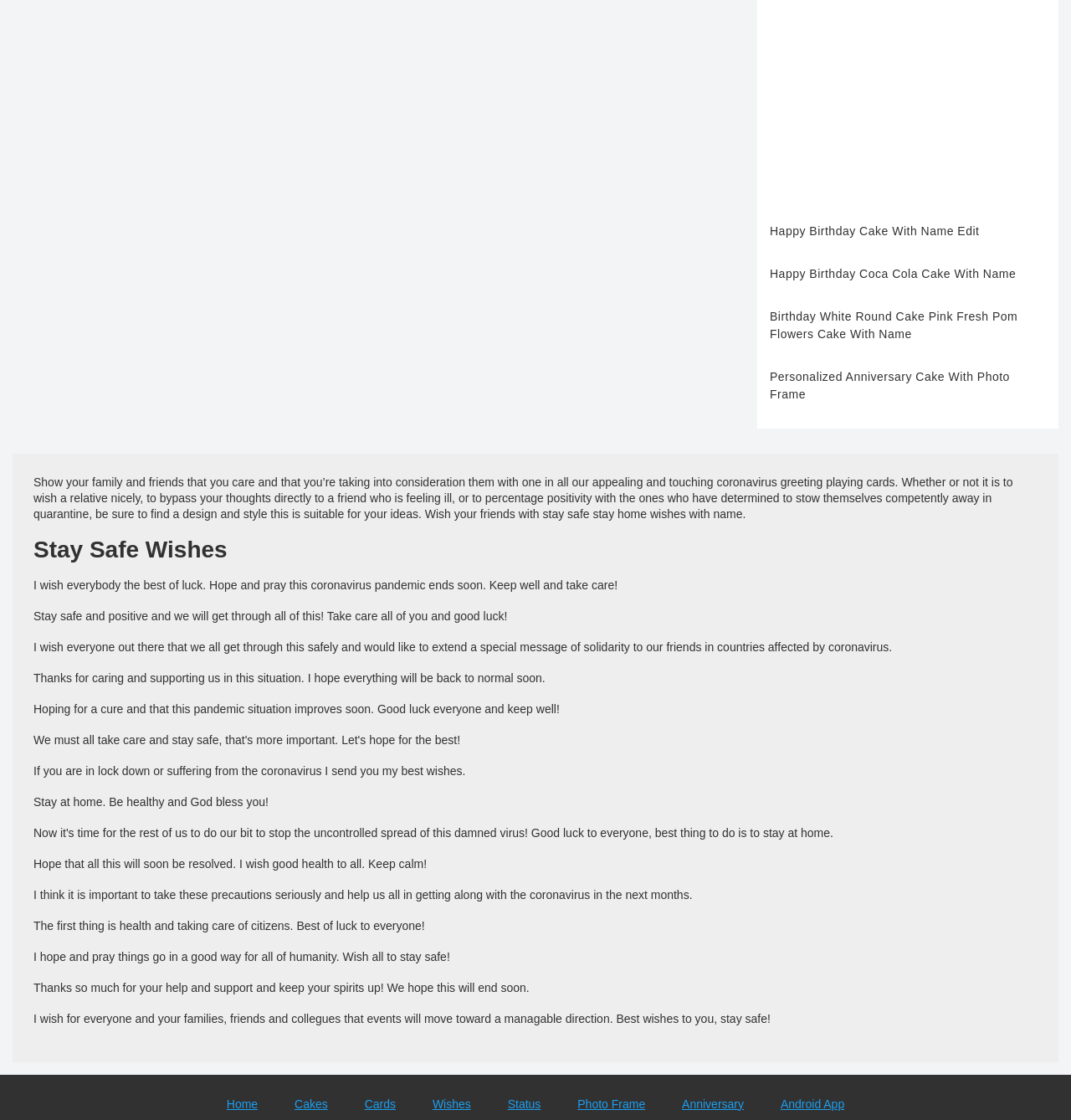Utilize the details in the image to thoroughly answer the following question: What is the purpose of the blockquotes on this webpage?

The blockquotes on this webpage are used to provide wishes and messages related to staying safe during the coronavirus pandemic. Each blockquote contains a quote or message expressing good wishes, hope, and support for those affected by the pandemic.